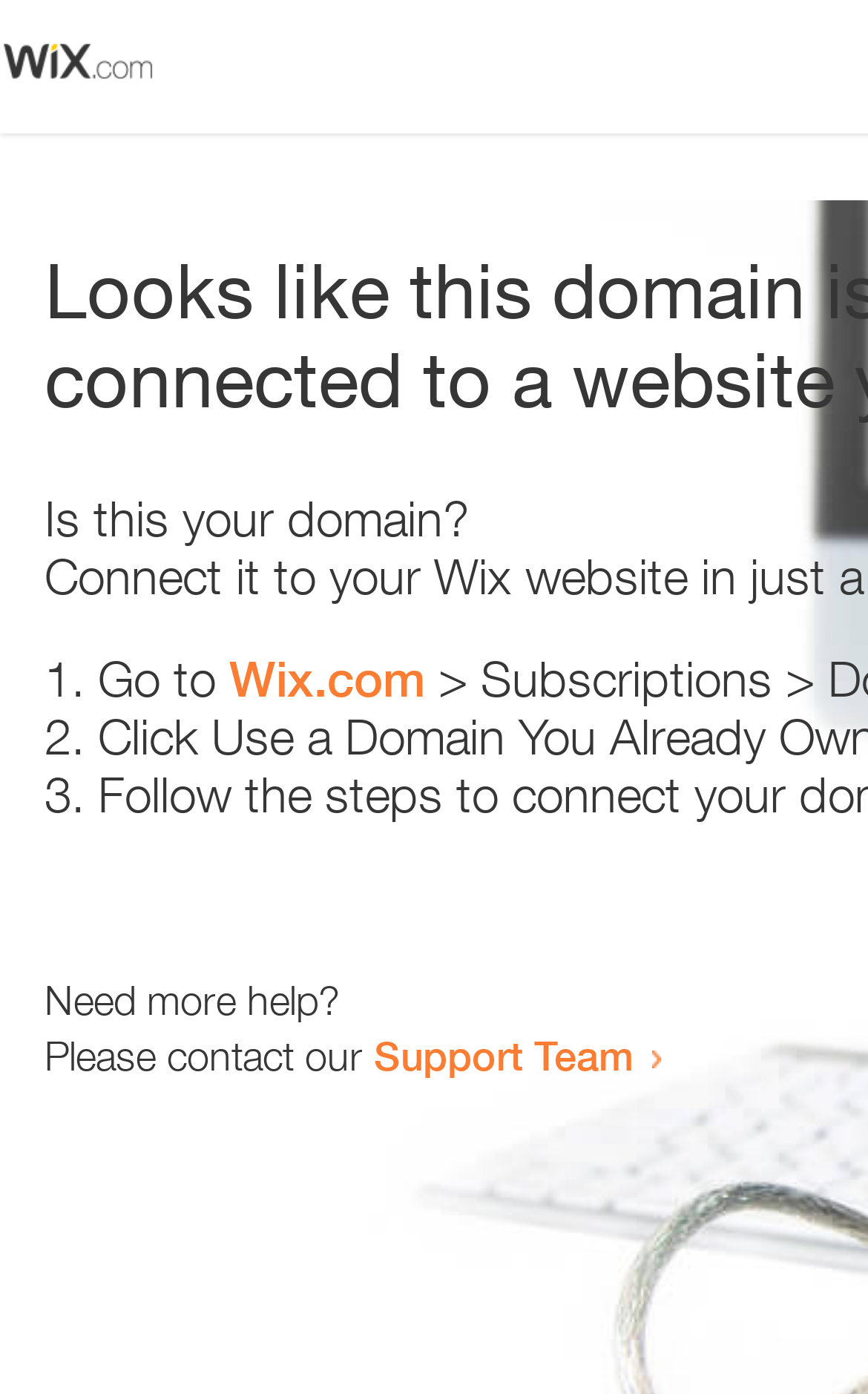What is the website suggested to visit?
Based on the image, provide a one-word or brief-phrase response.

Wix.com